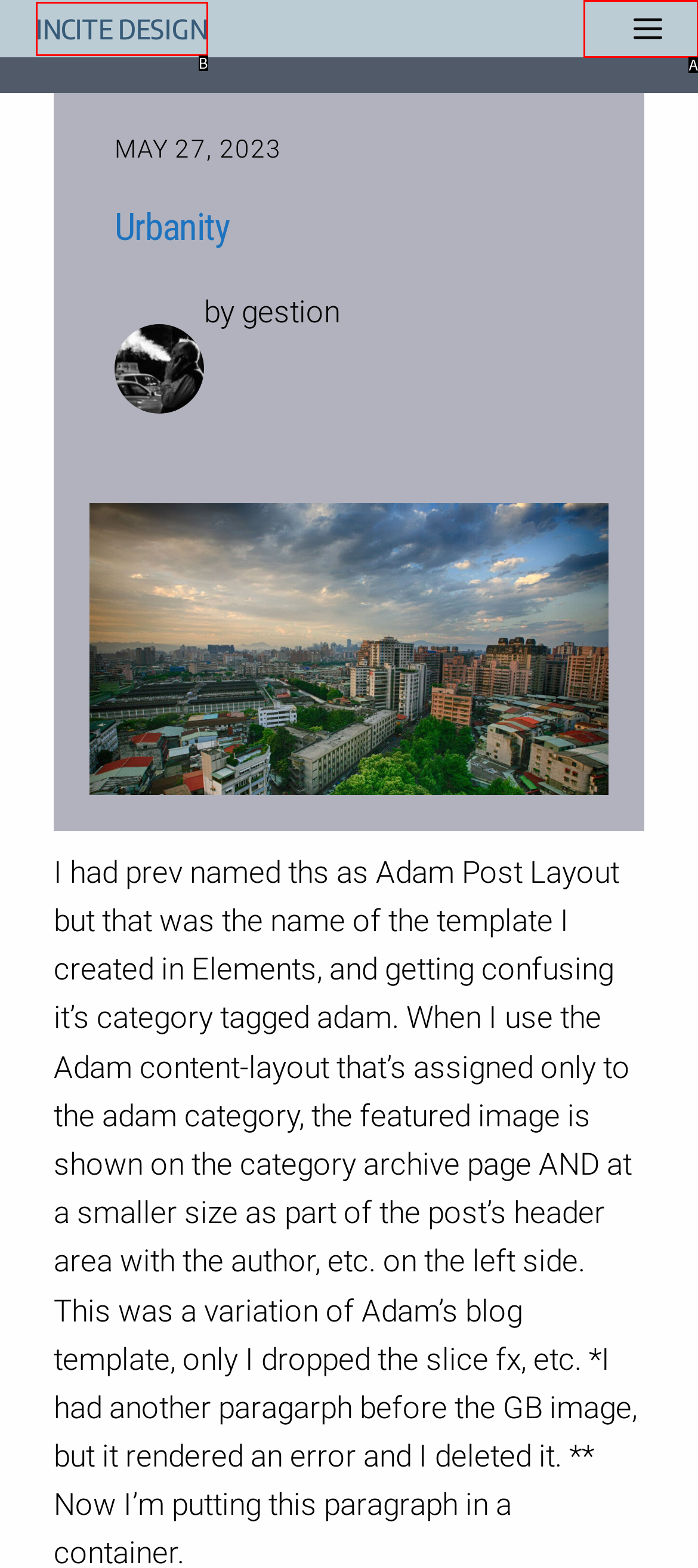Refer to the description: Return Policy and choose the option that best fits. Provide the letter of that option directly from the options.

None